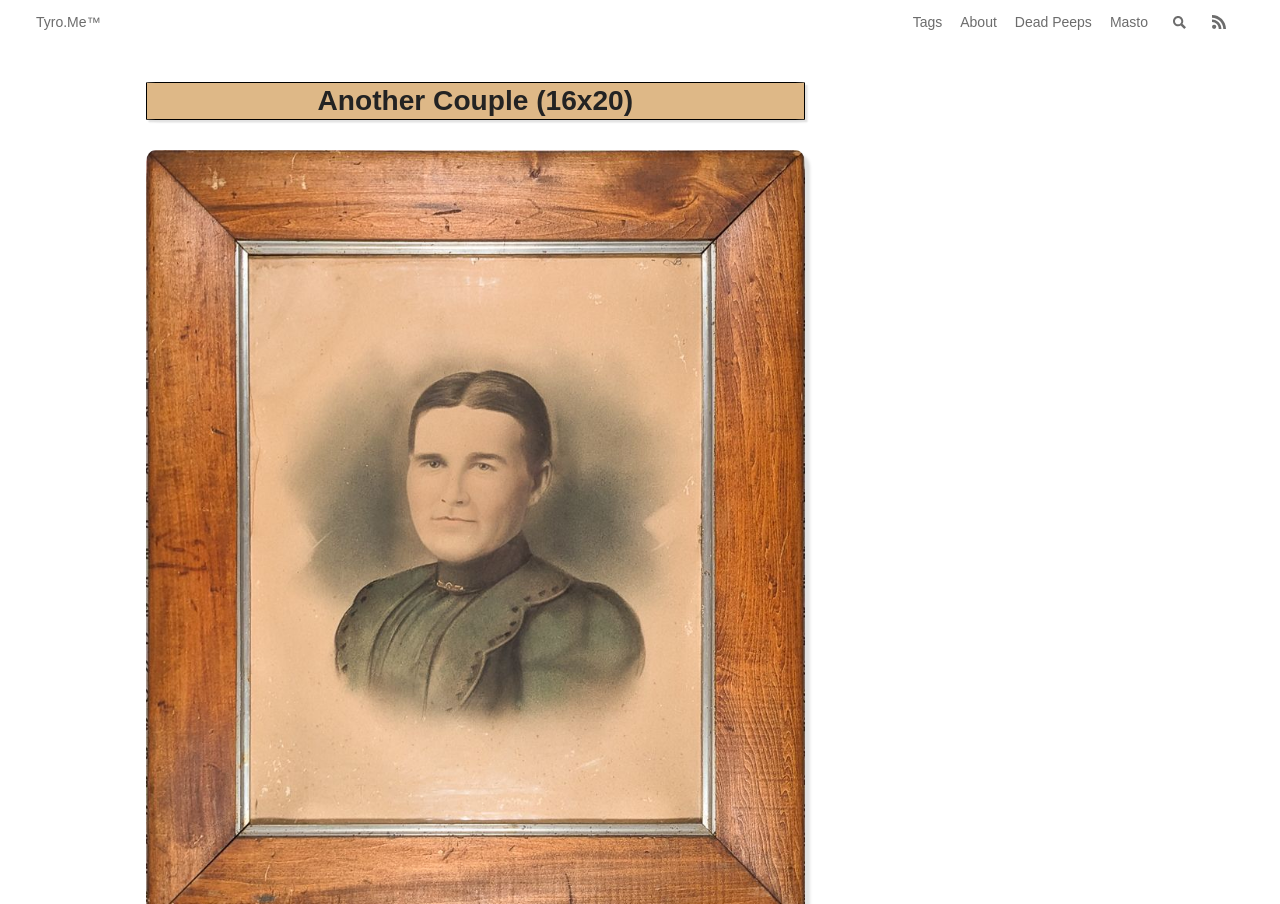Locate the heading on the webpage and return its text.

Another Couple (16x20)